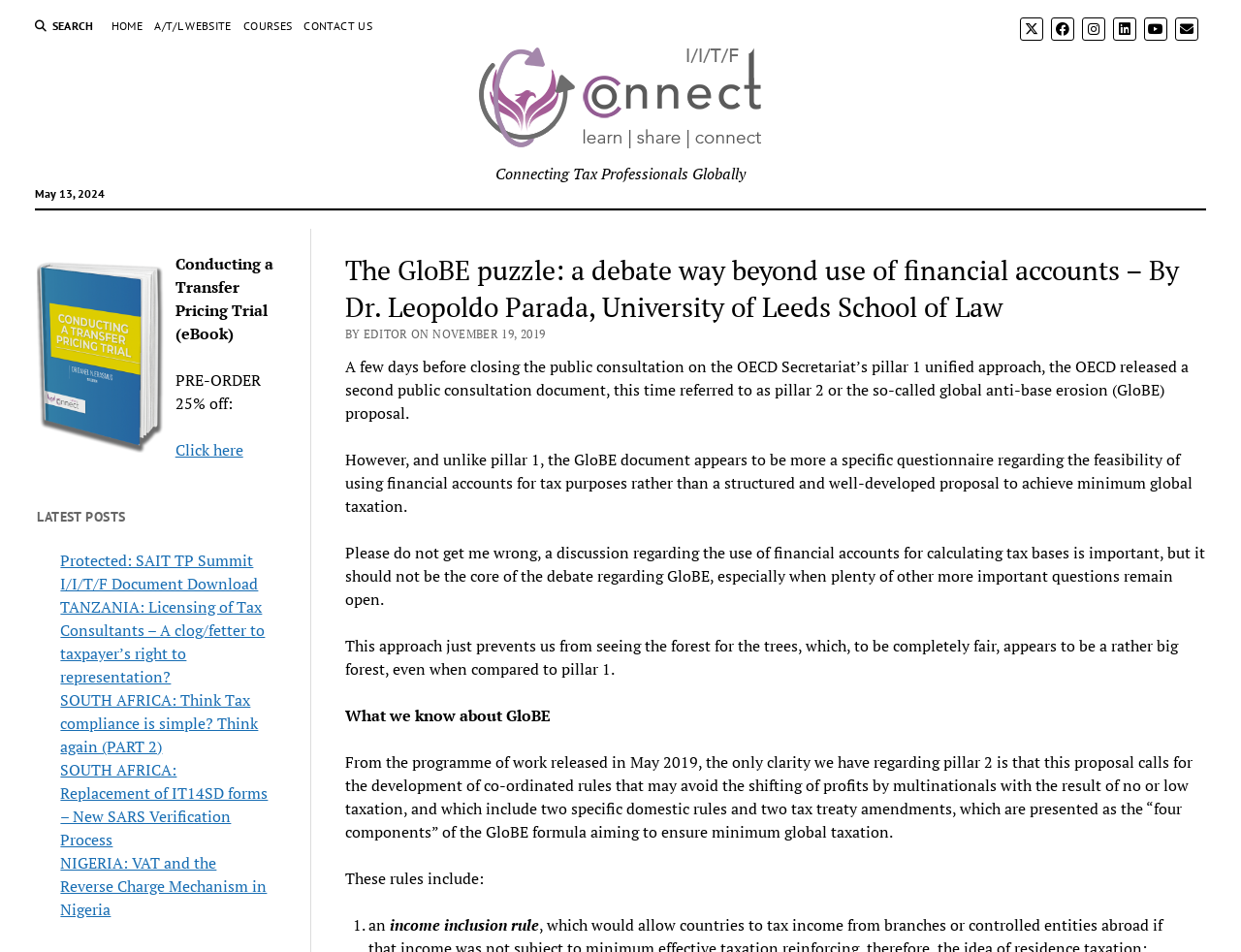Answer the question with a brief word or phrase:
What is the topic of the latest post?

The GloBE puzzle